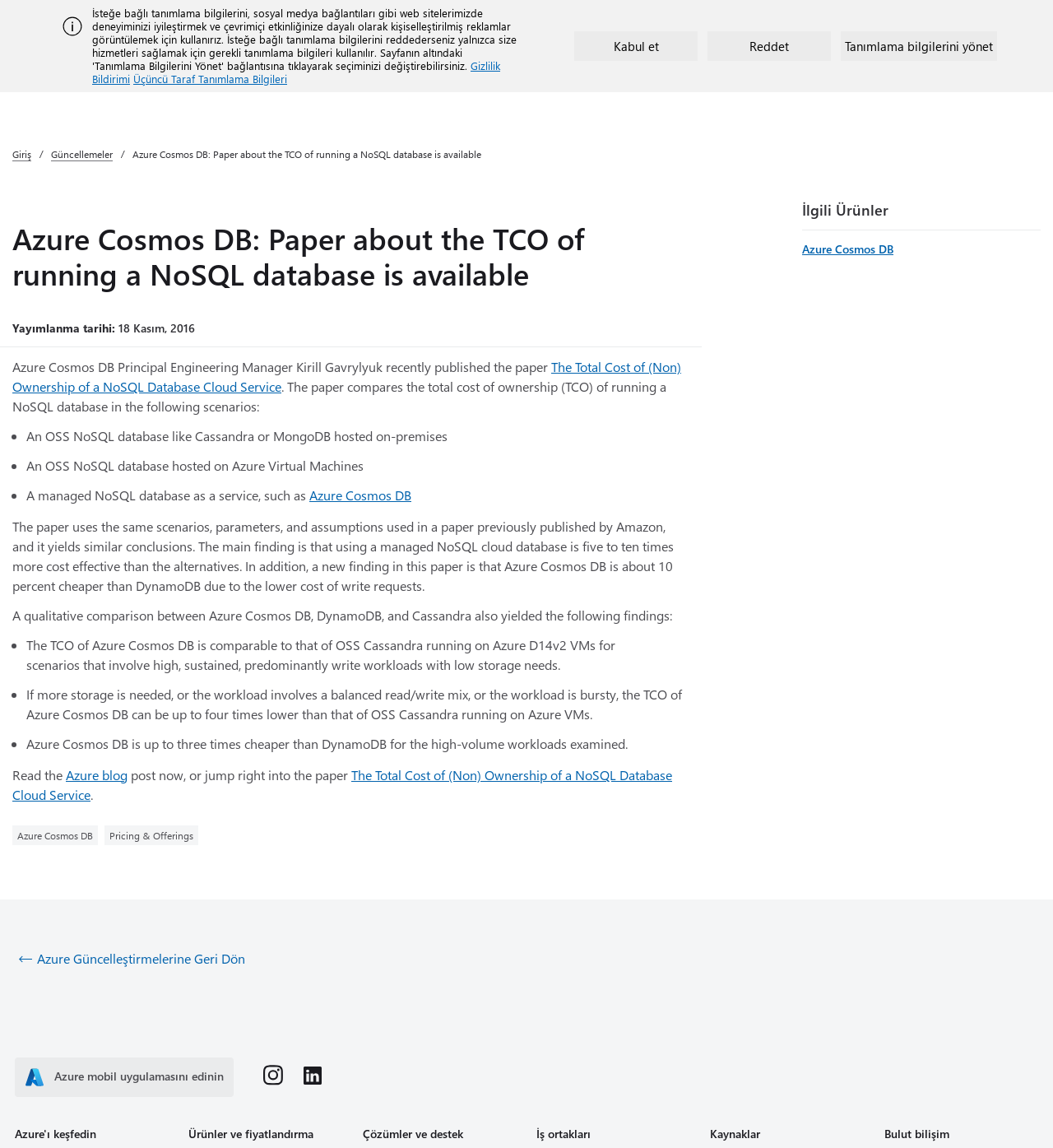Show the bounding box coordinates of the region that should be clicked to follow the instruction: "Read the Azure blog post."

[0.062, 0.667, 0.121, 0.682]